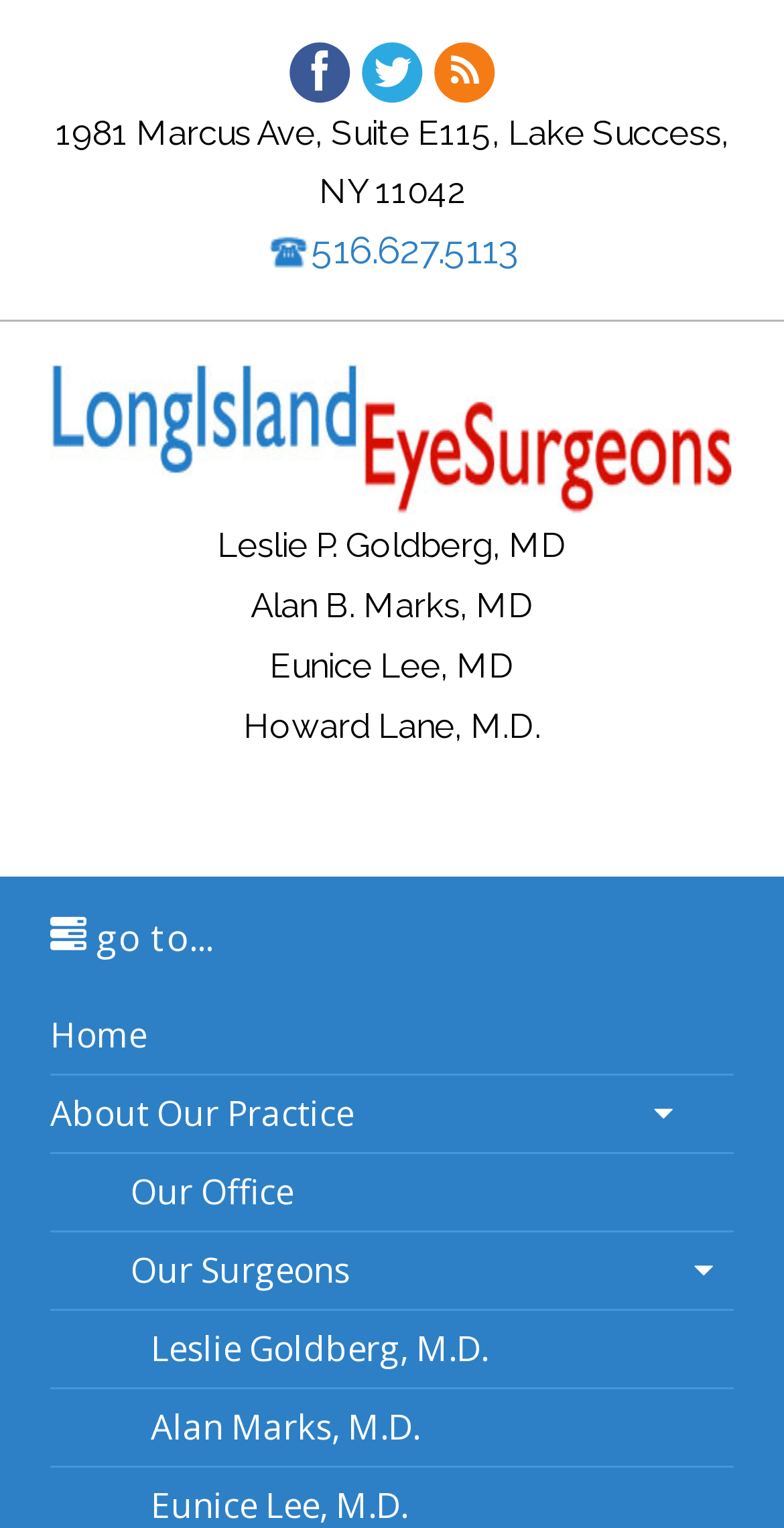Determine the bounding box of the UI component based on this description: "Howard Lane, M.D.". The bounding box coordinates should be four float values between 0 and 1, i.e., [left, top, right, bottom].

[0.31, 0.462, 0.69, 0.488]